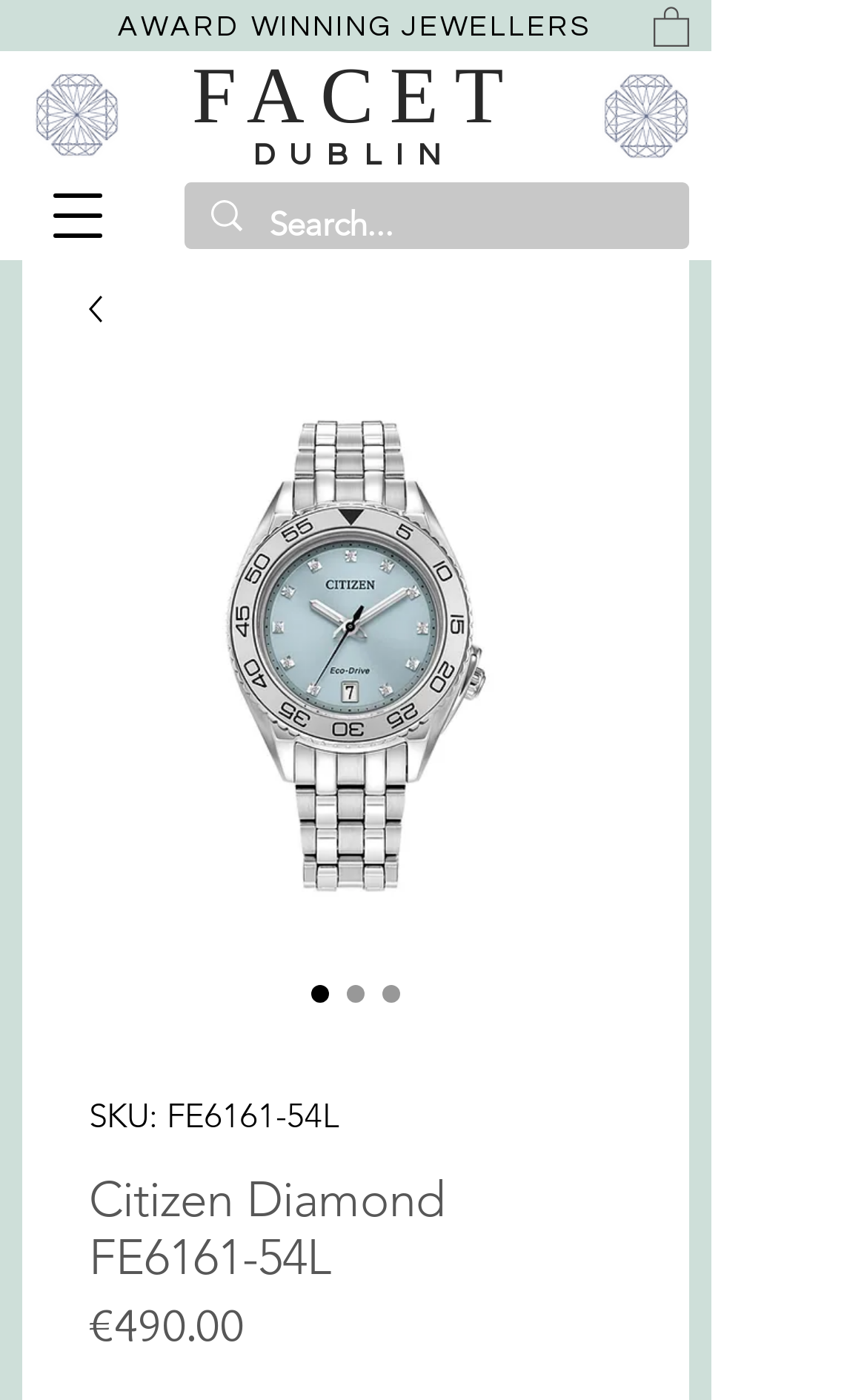Using the element description provided, determine the bounding box coordinates in the format (top-left x, top-left y, bottom-right x, bottom-right y). Ensure that all values are floating point numbers between 0 and 1. Element description: aria-label="Search..." name="q" placeholder="Search..."

[0.31, 0.13, 0.697, 0.189]